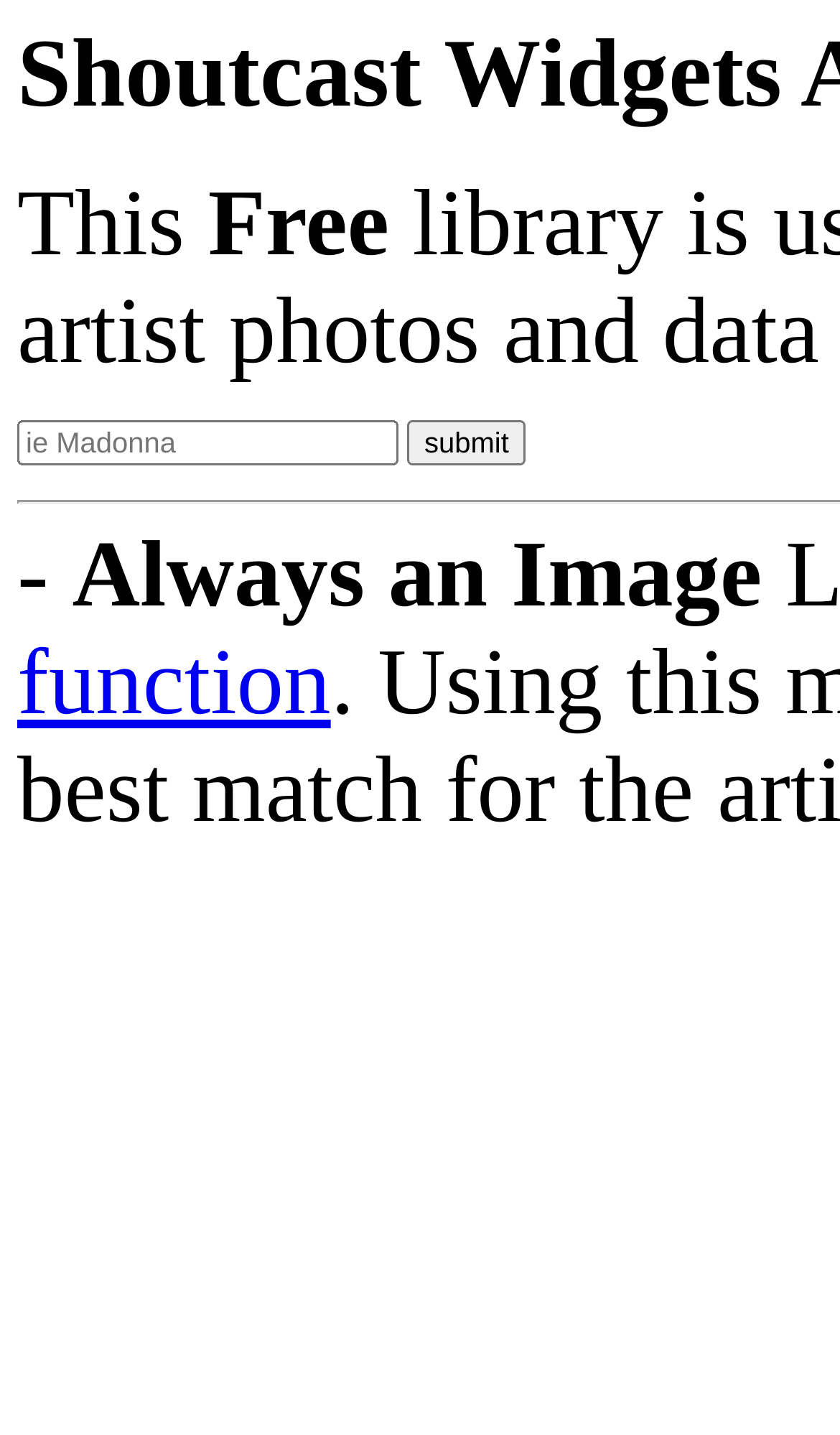Determine the bounding box coordinates of the UI element that matches the following description: "value="submit"". The coordinates should be four float numbers between 0 and 1 in the format [left, top, right, bottom].

[0.485, 0.292, 0.626, 0.324]